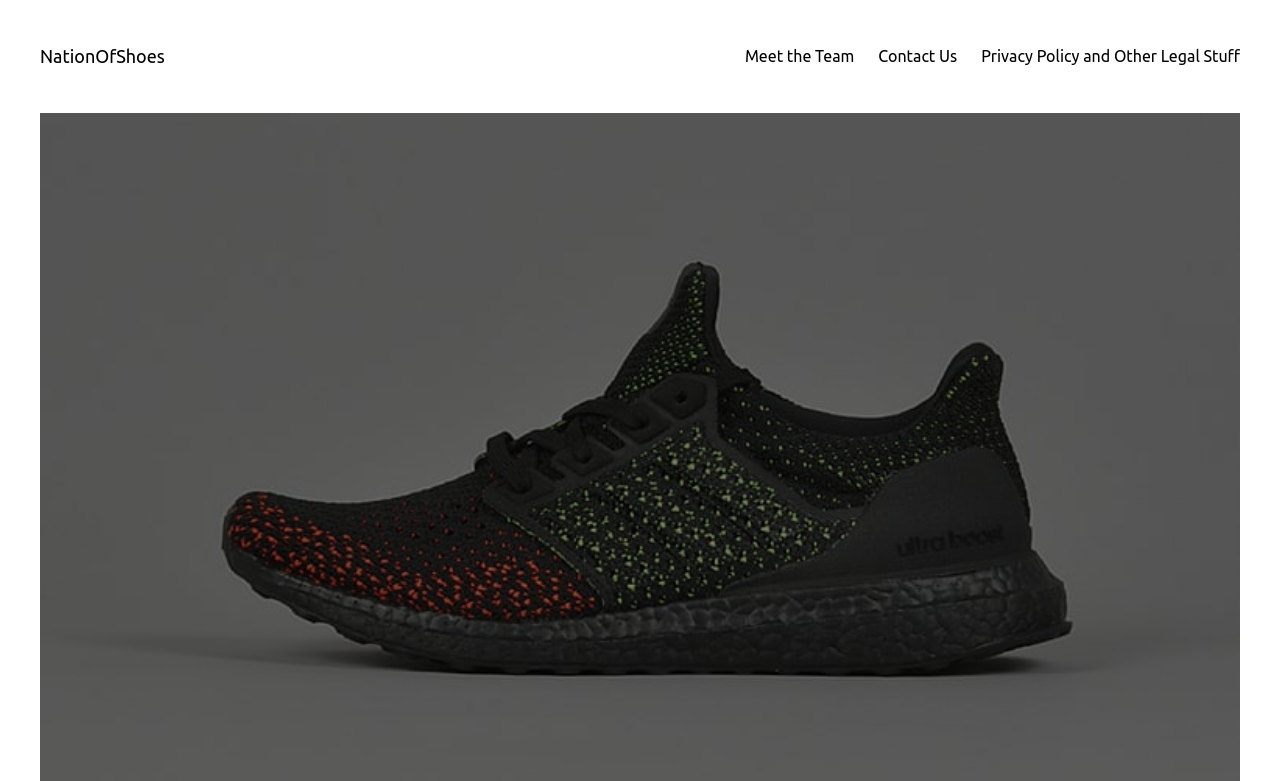Refer to the element description Contact Us and identify the corresponding bounding box in the screenshot. Format the coordinates as (top-left x, top-left y, bottom-right x, bottom-right y) with values in the range of 0 to 1.

[0.686, 0.056, 0.748, 0.089]